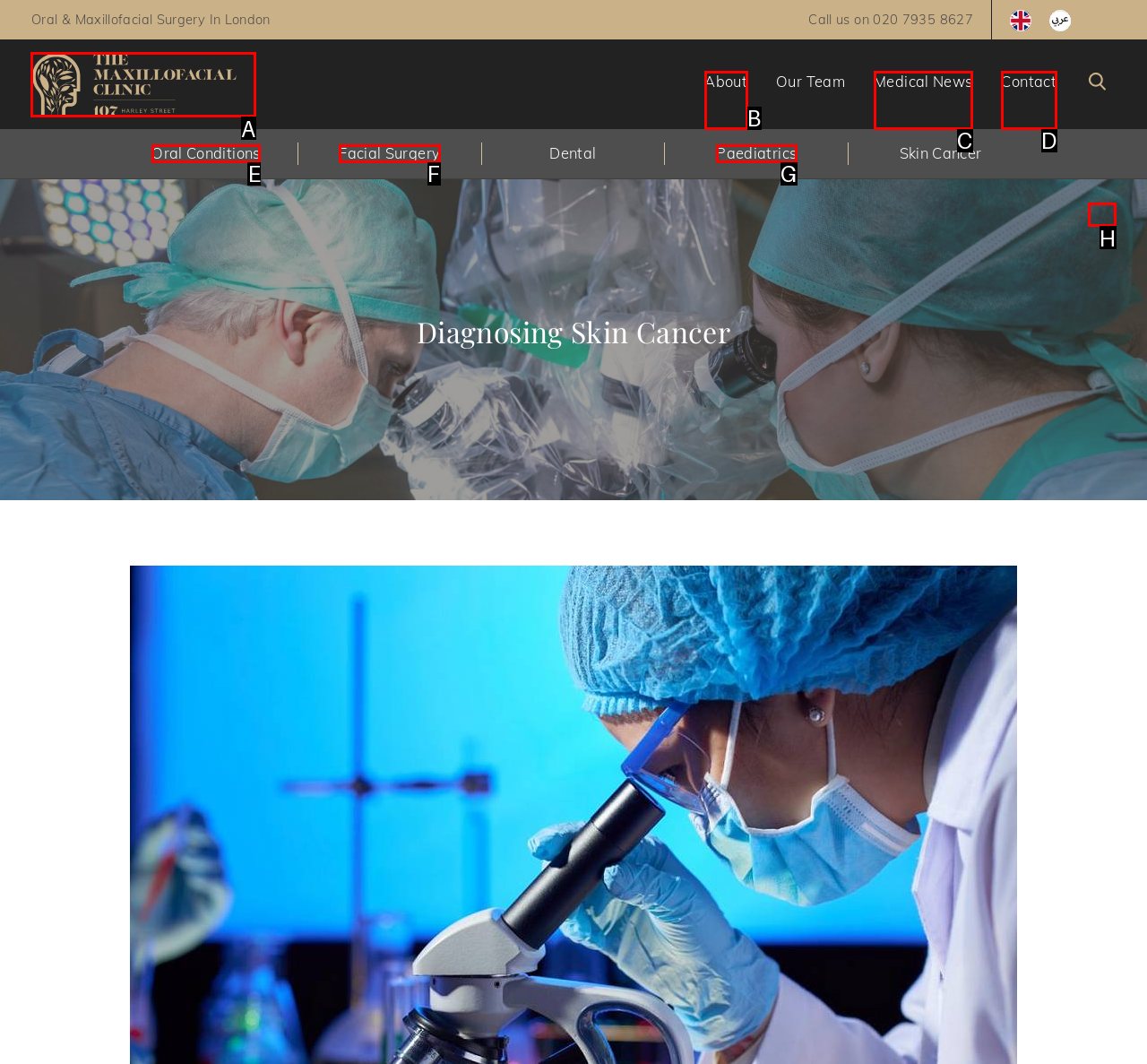Tell me which one HTML element I should click to complete the following task: Click the Harley Street Maxillofacial Clinic Logo Answer with the option's letter from the given choices directly.

A